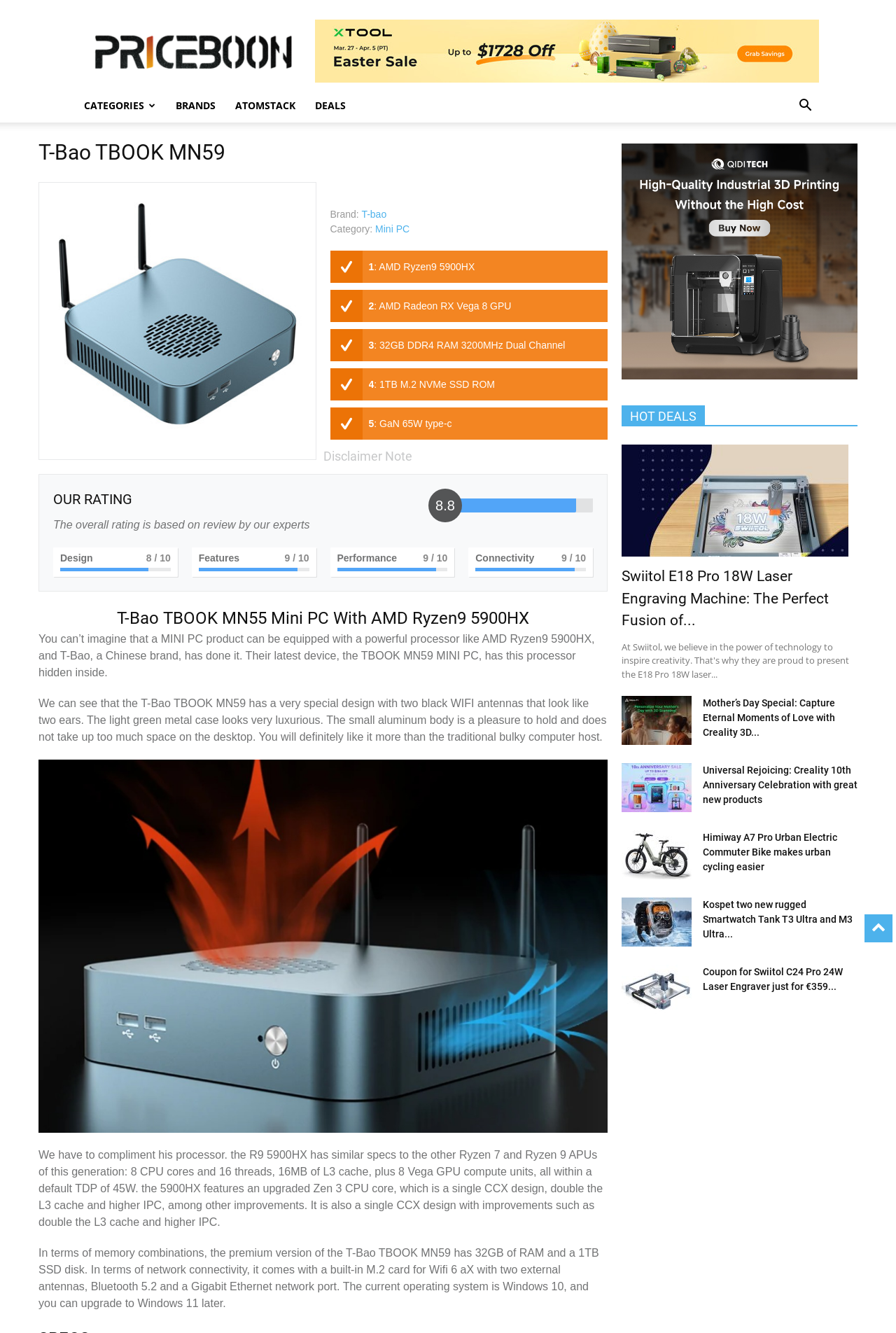Find and indicate the bounding box coordinates of the region you should select to follow the given instruction: "Click on the 'CATEGORIES' link".

[0.083, 0.067, 0.185, 0.092]